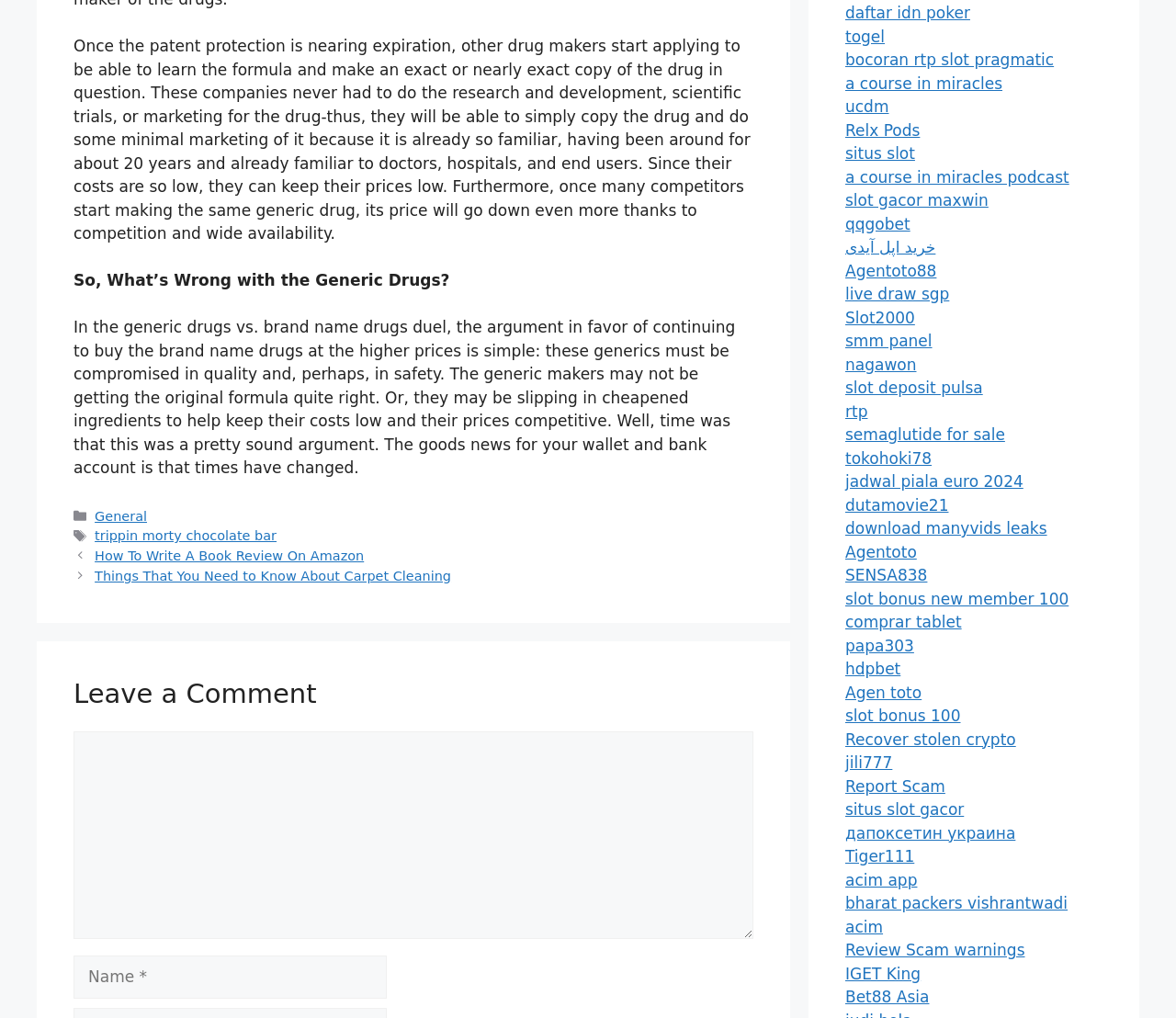How many text boxes are there in the 'Leave a Comment' section?
Based on the image, provide a one-word or brief-phrase response.

2